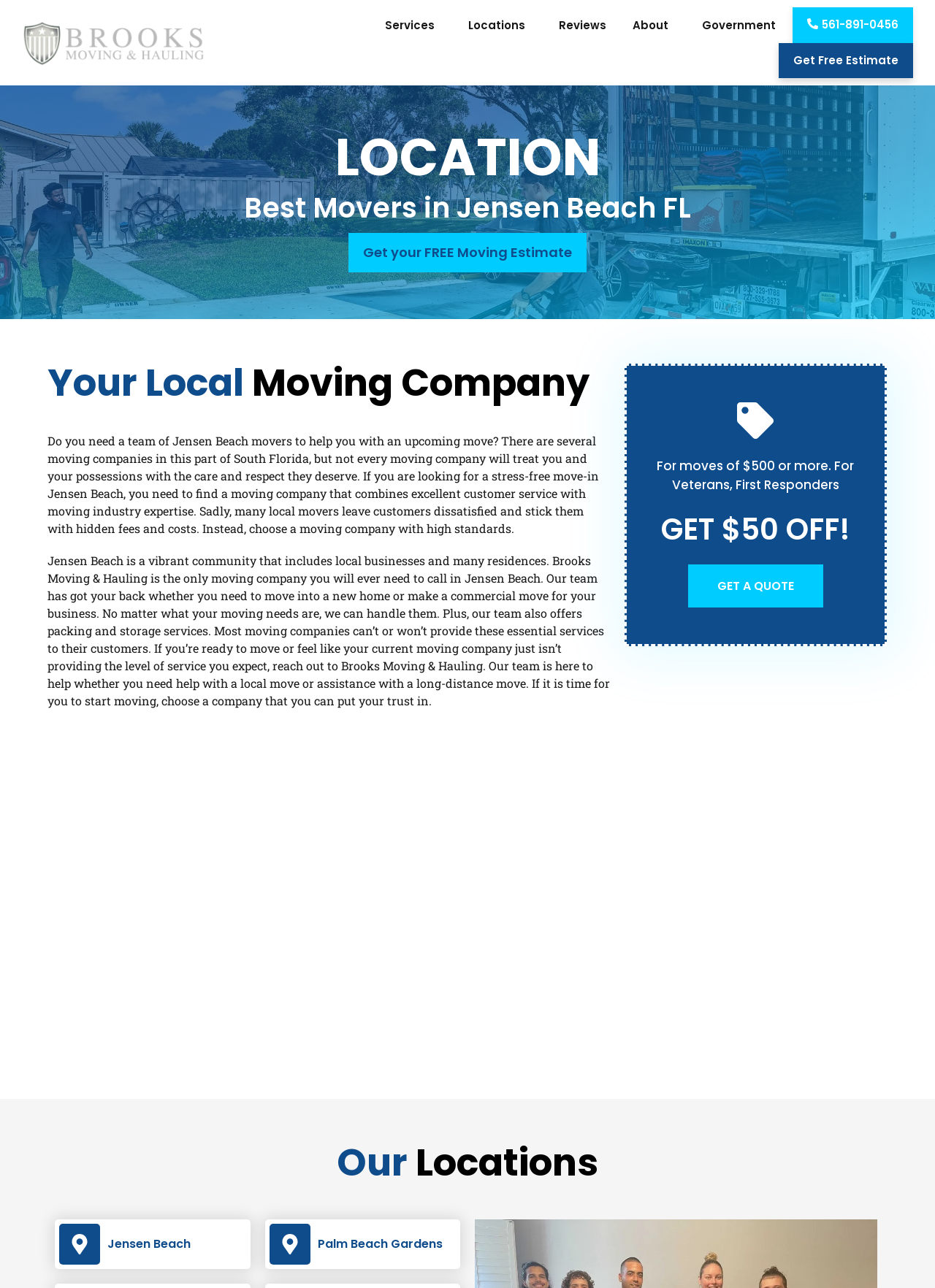What is the phone number to contact the moving company?
Please use the visual content to give a single word or phrase answer.

561-891-0456